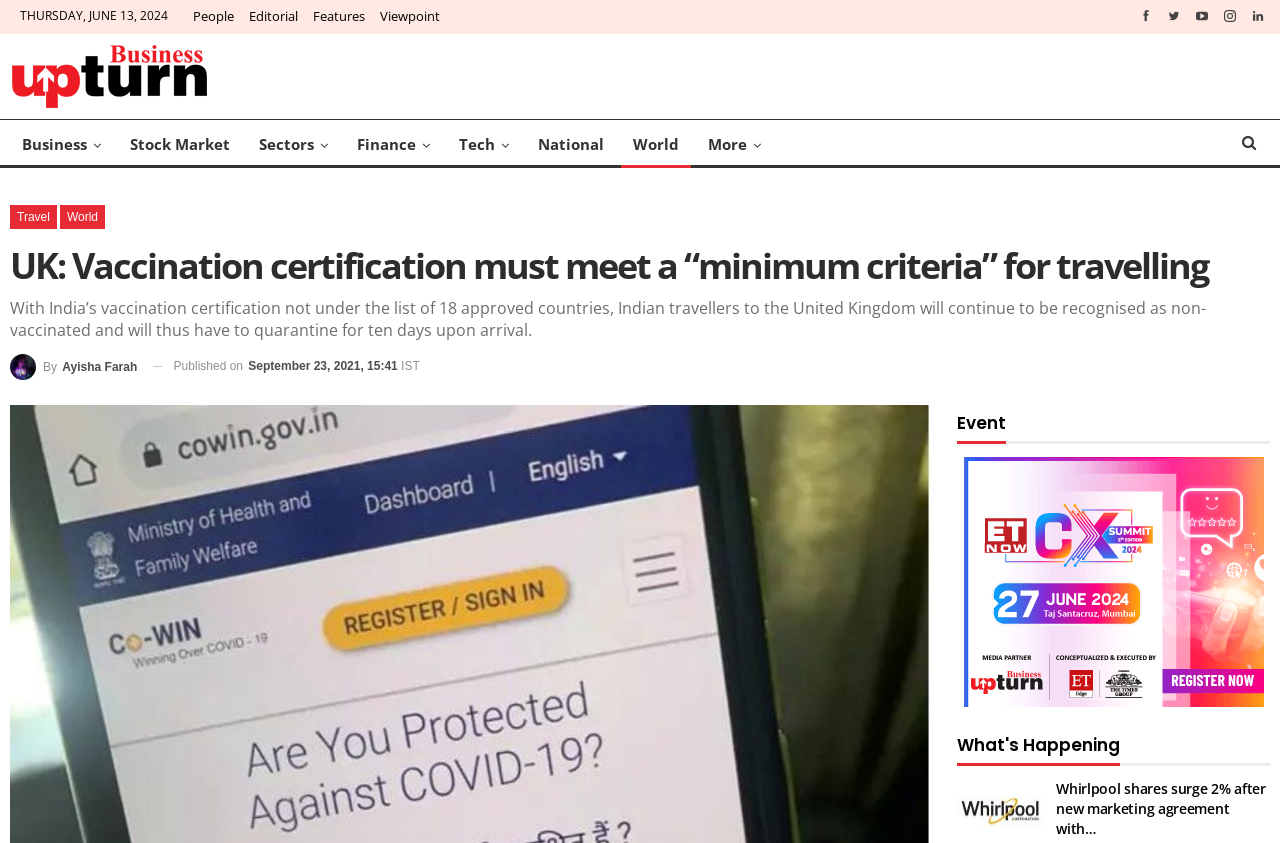Please identify the bounding box coordinates for the region that you need to click to follow this instruction: "Click on the 'ET Edge Ad'".

[0.753, 0.678, 0.987, 0.699]